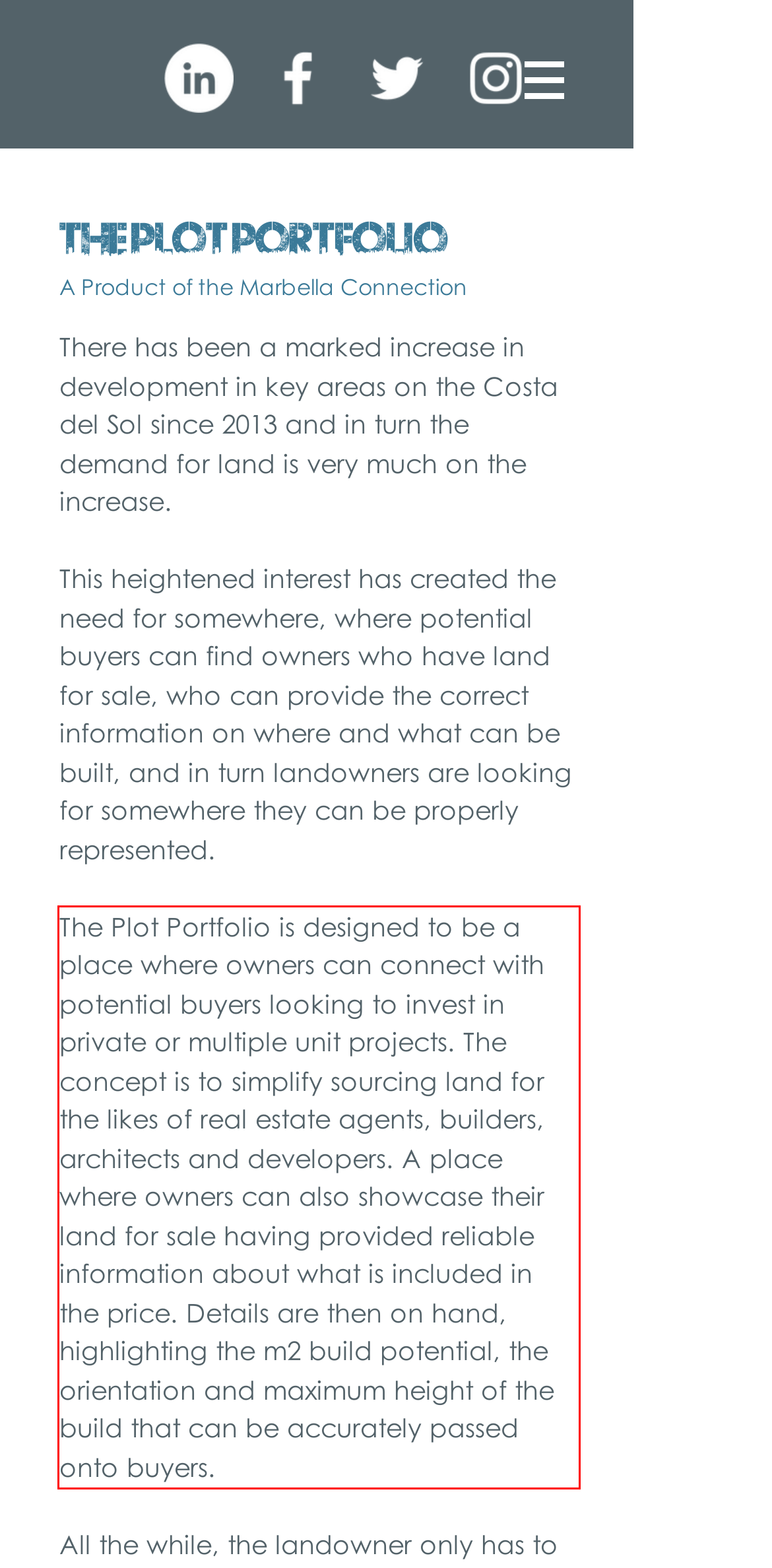Given a screenshot of a webpage, locate the red bounding box and extract the text it encloses.

The Plot Portfolio is designed to be a place where owners can connect with potential buyers looking to invest in private or multiple unit projects. The concept is to simplify sourcing land for the likes of real estate agents, builders, architects and developers. A place where owners can also showcase their land for sale having provided reliable information about what is included in the price. Details are then on hand, highlighting the m2 build potential, the orientation and maximum height of the build that can be accurately passed onto buyers.